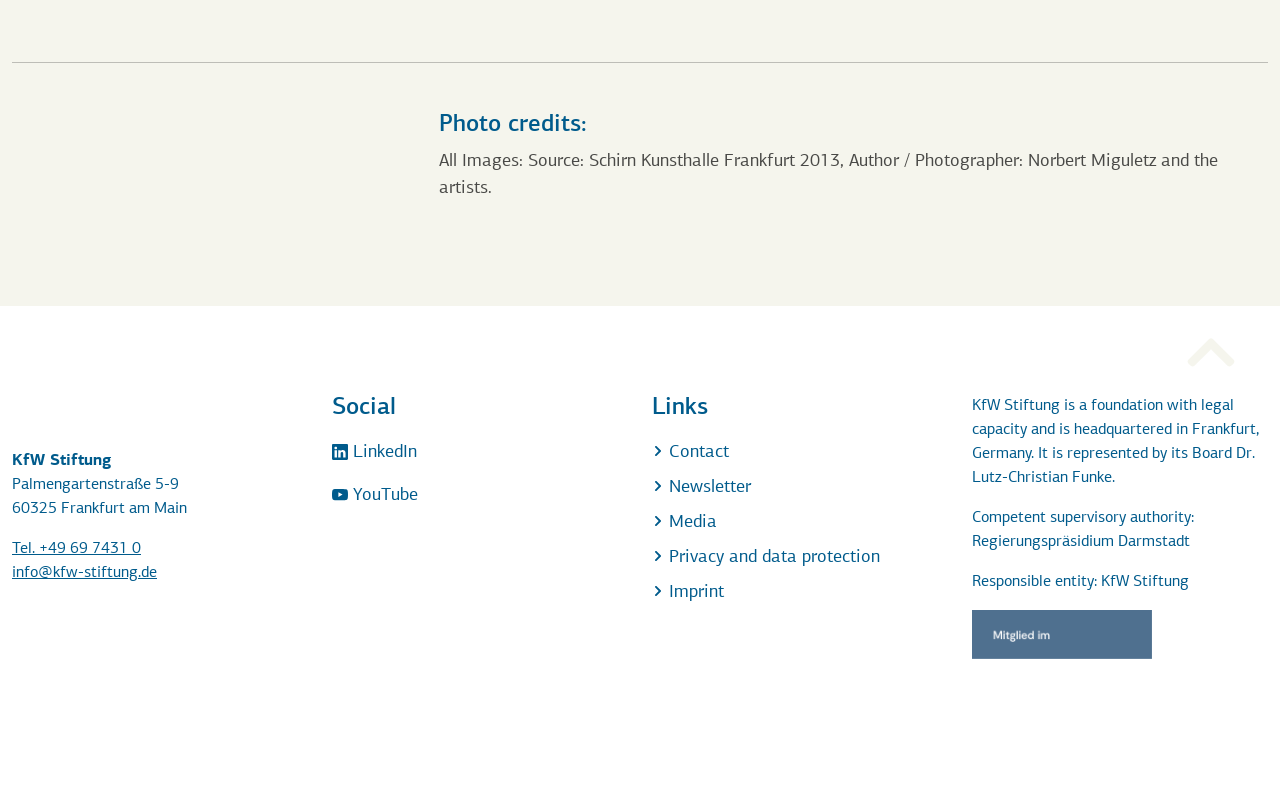What is the address of the foundation? Please answer the question using a single word or phrase based on the image.

Palmengartenstraße 5-9, 60325 Frankfurt am Main